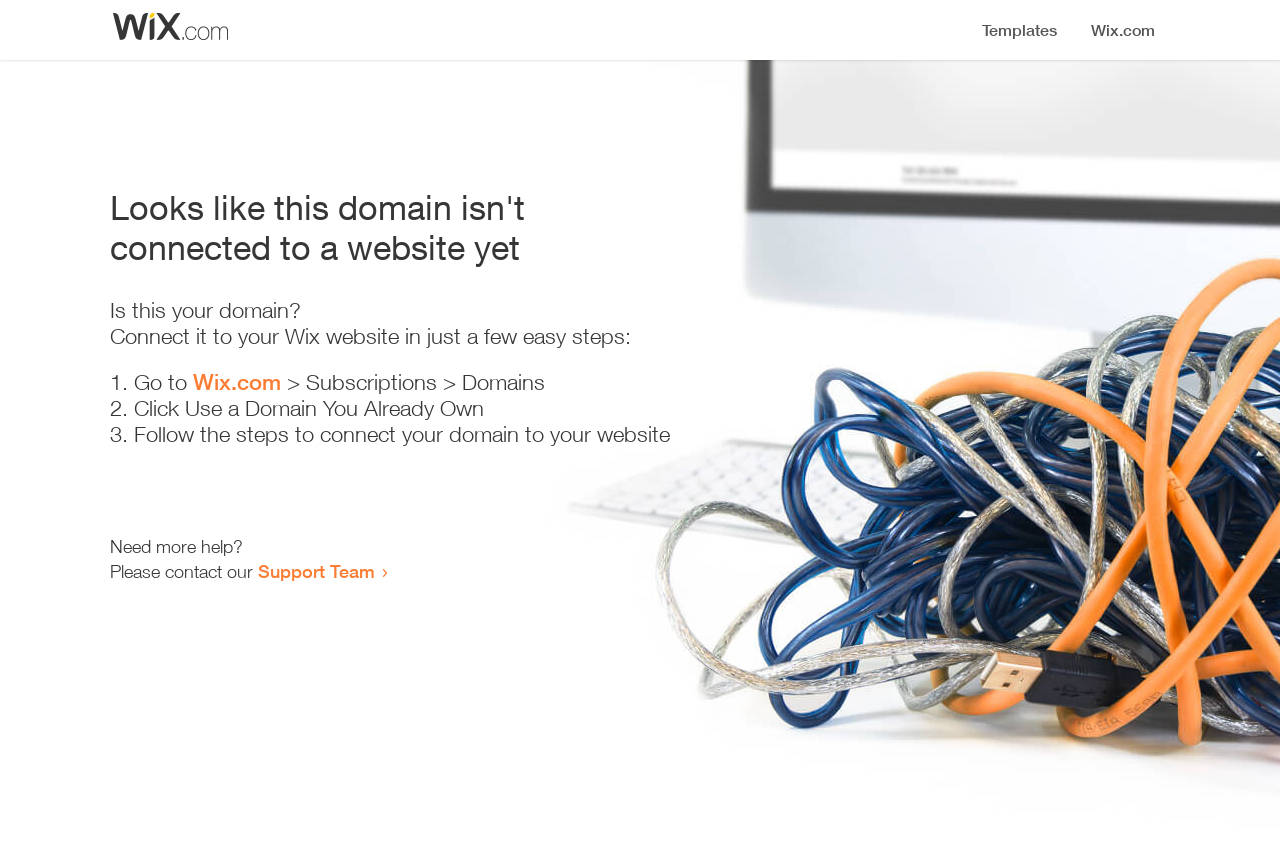Please provide a comprehensive answer to the question based on the screenshot: What should I do to connect my domain to my website?

The webpage provides a list of steps to connect the domain to a website, and the last step is to 'Follow the steps to connect your domain to your website', indicating that I should follow these steps to connect my domain.